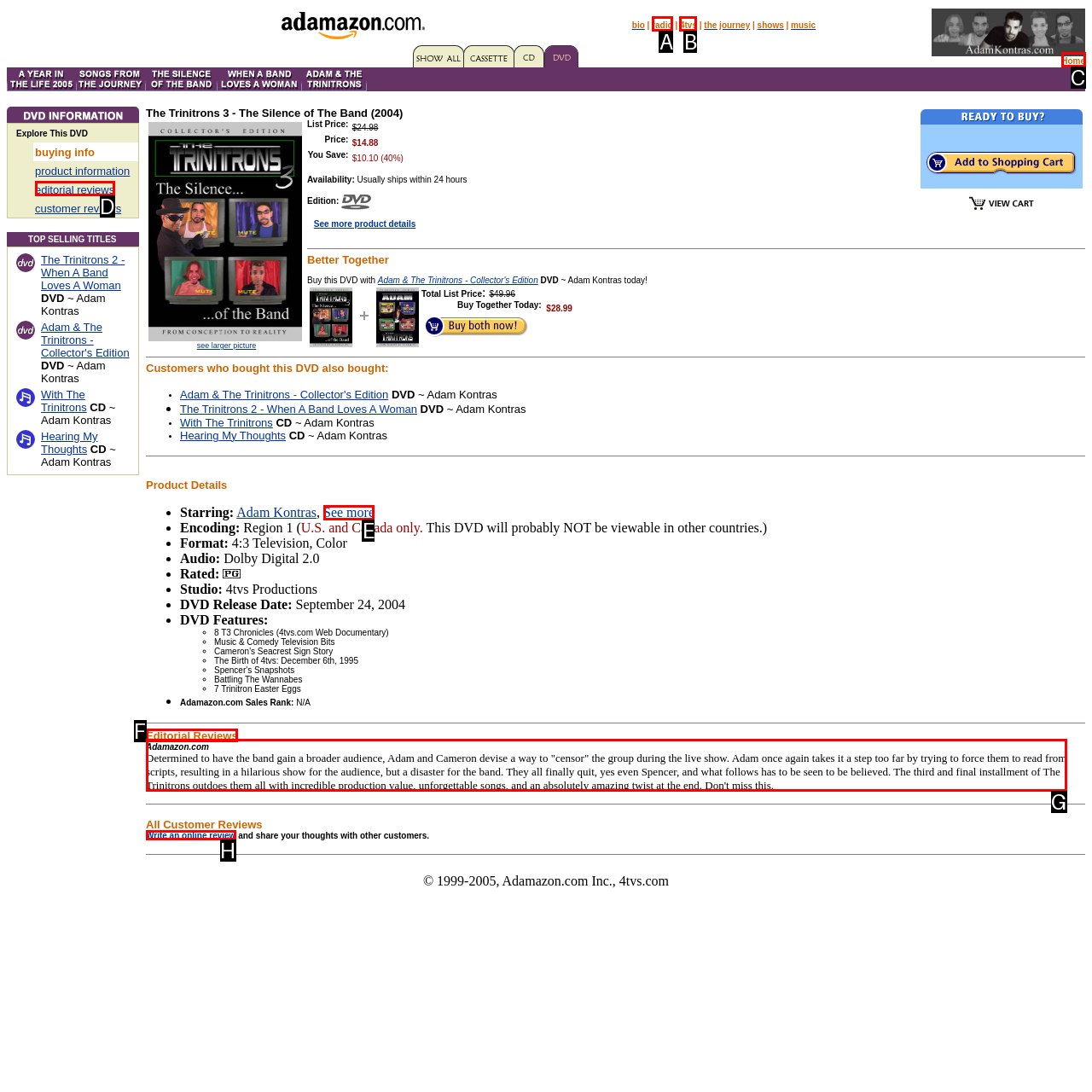Select the UI element that should be clicked to execute the following task: Go to the home page
Provide the letter of the correct choice from the given options.

C